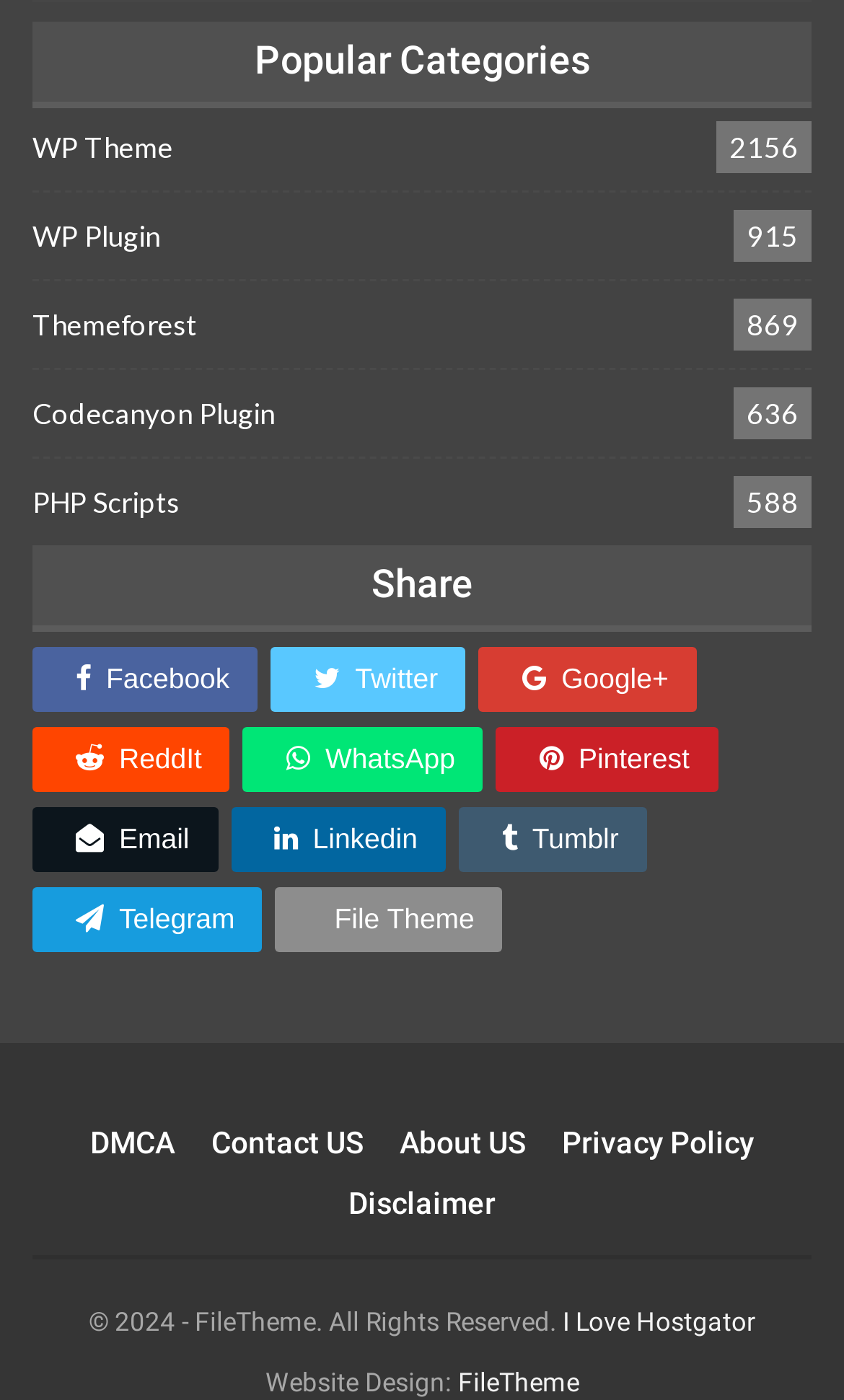Pinpoint the bounding box coordinates of the area that must be clicked to complete this instruction: "Click Facebook".

[0.038, 0.462, 0.305, 0.508]